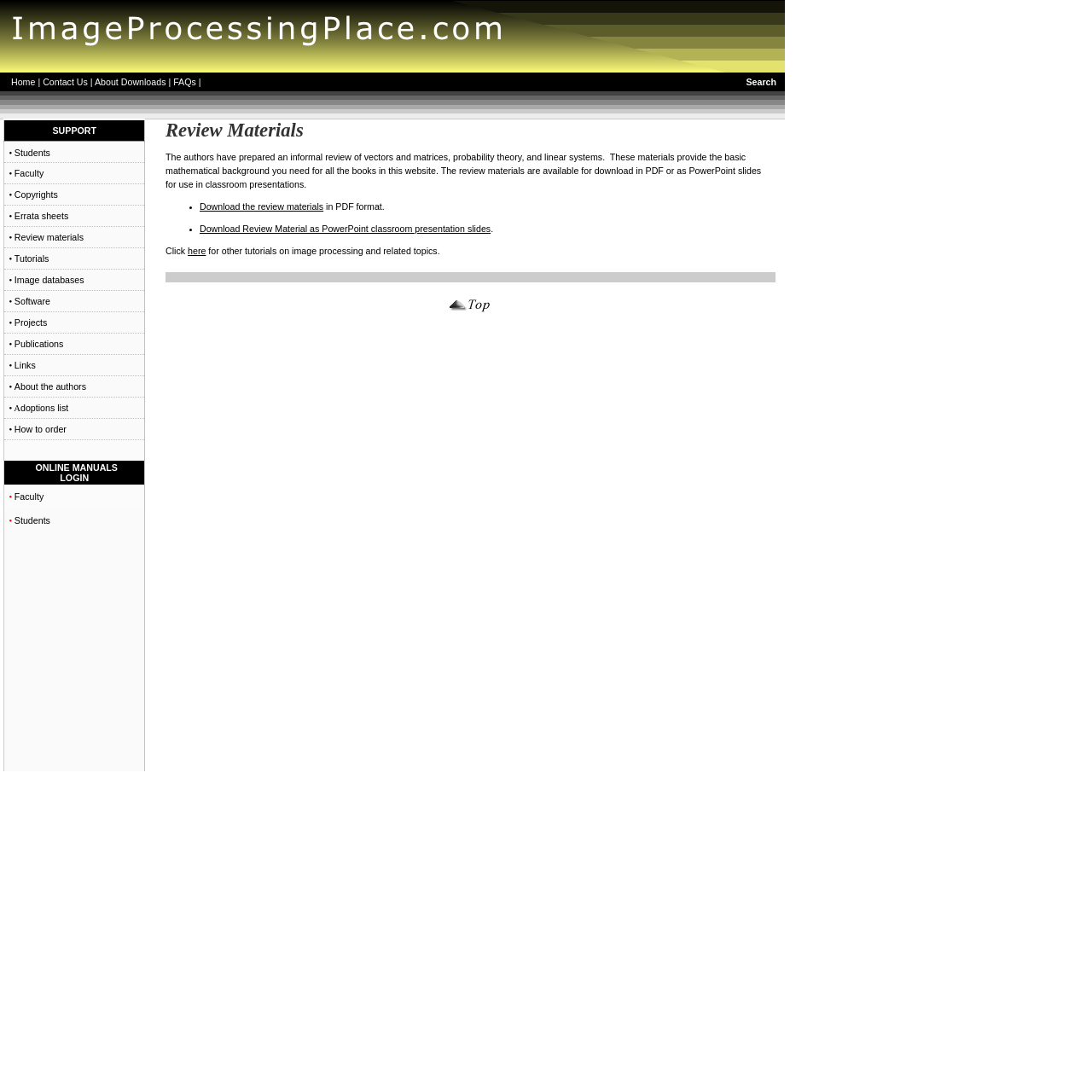Offer a meticulous caption that includes all visible features of the webpage.

The webpage is titled "Review Materials" and has a layout divided into two main sections. The top section takes up about 10% of the page's height and contains a table with a logo image on the left and a navigation menu on the right. The navigation menu has links to "Home", "Contact Us", "About Downloads", "FAQs", and "Search".

Below the top section, there is a larger table that occupies about 90% of the page's height. This table has a single column with multiple rows, each containing a link to a different resource. The resources are categorized under the heading "SUPPORT" and include links to "Students", "Faculty", "Copyrights", "Errata sheets", "Review materials", "Tutorials", "Image databases", "Software", "Projects", "Publications", "Links", "About the authors", "Adoptions list", and "How to order". Each link is preceded by a bullet point.

At the bottom of the page, there is a section with a heading "ONLINE MANUALS LOGIN" and another link to "Faculty".